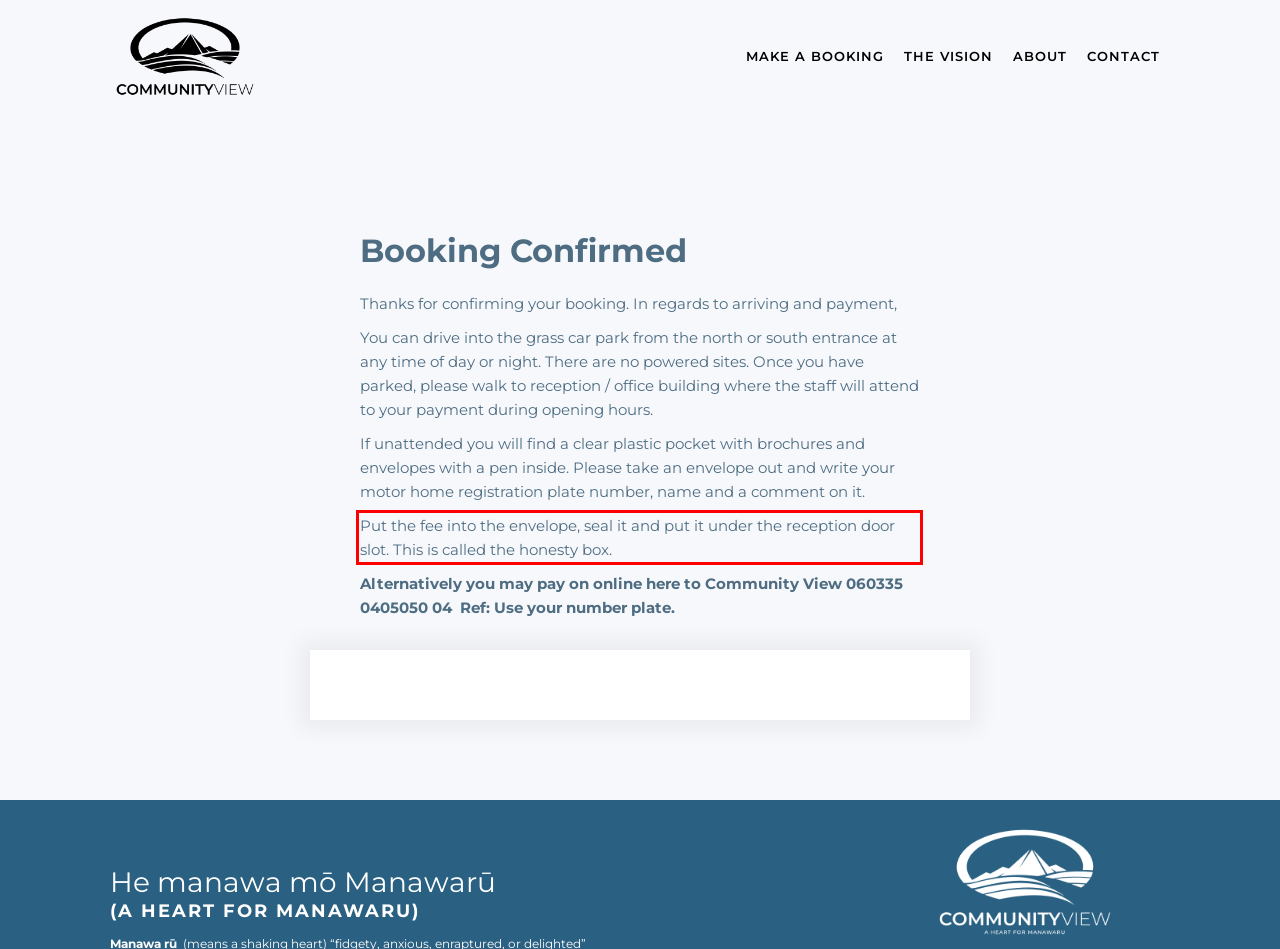Please take the screenshot of the webpage, find the red bounding box, and generate the text content that is within this red bounding box.

Put the fee into the envelope, seal it and put it under the reception door slot. This is called the honesty box.